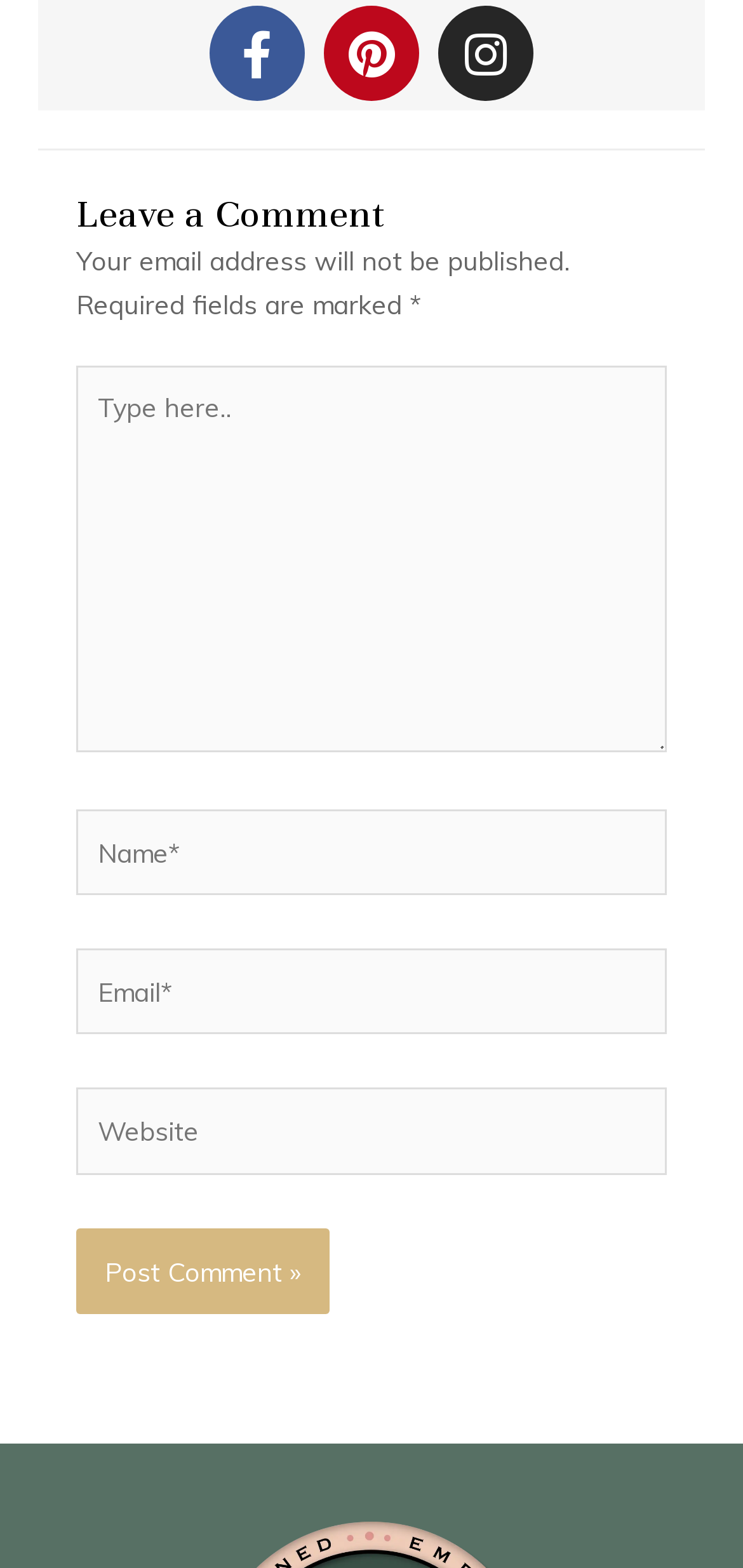Based on the image, give a detailed response to the question: How many required fields are there in the comment form?

I found three required fields in the comment form, which are marked with an asterisk (*), namely, the 'Name' field, the 'Email' field, and the first textbox with 'Type here..'.